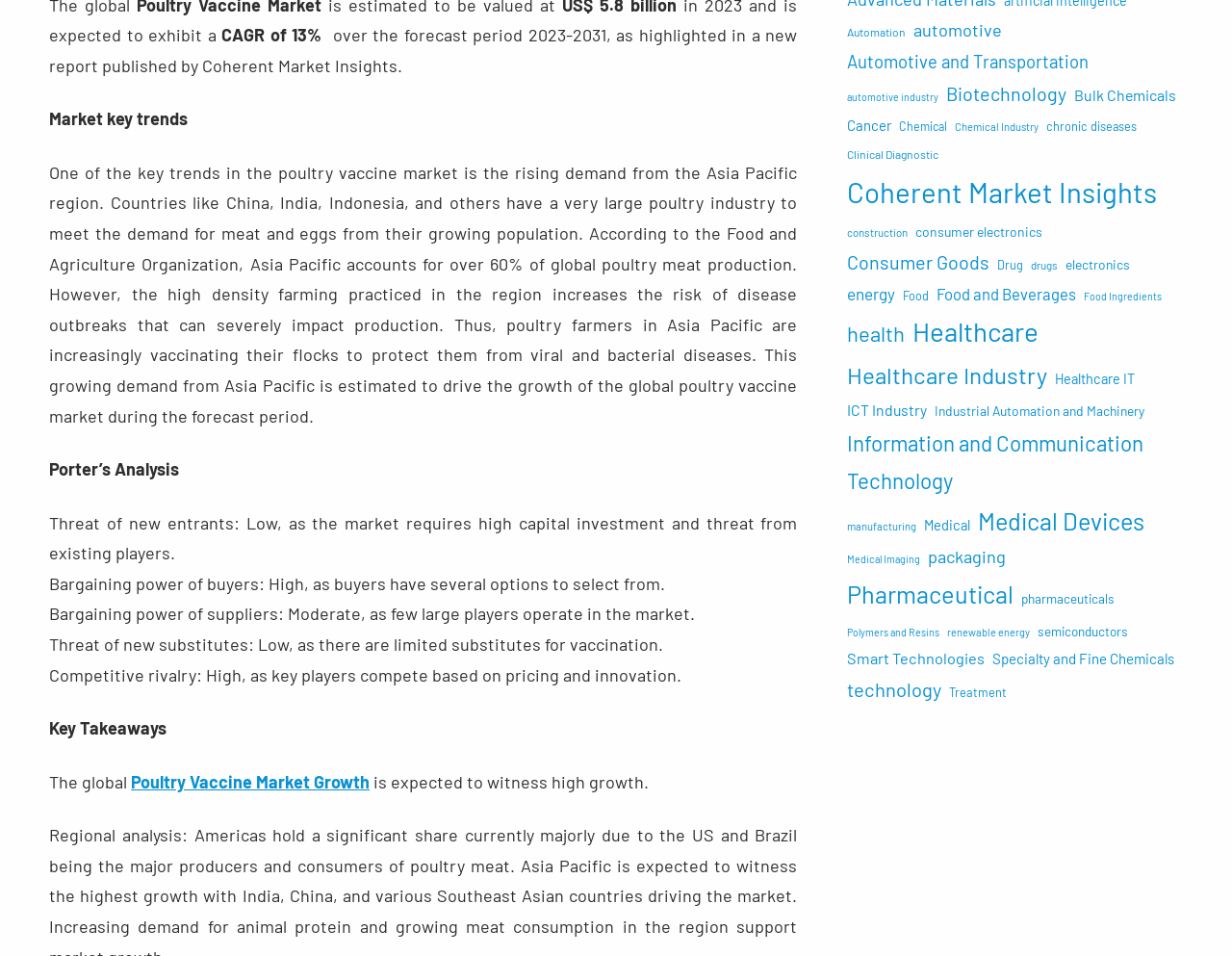Provide a one-word or short-phrase response to the question:
How many items are related to Healthcare Industry?

162 items